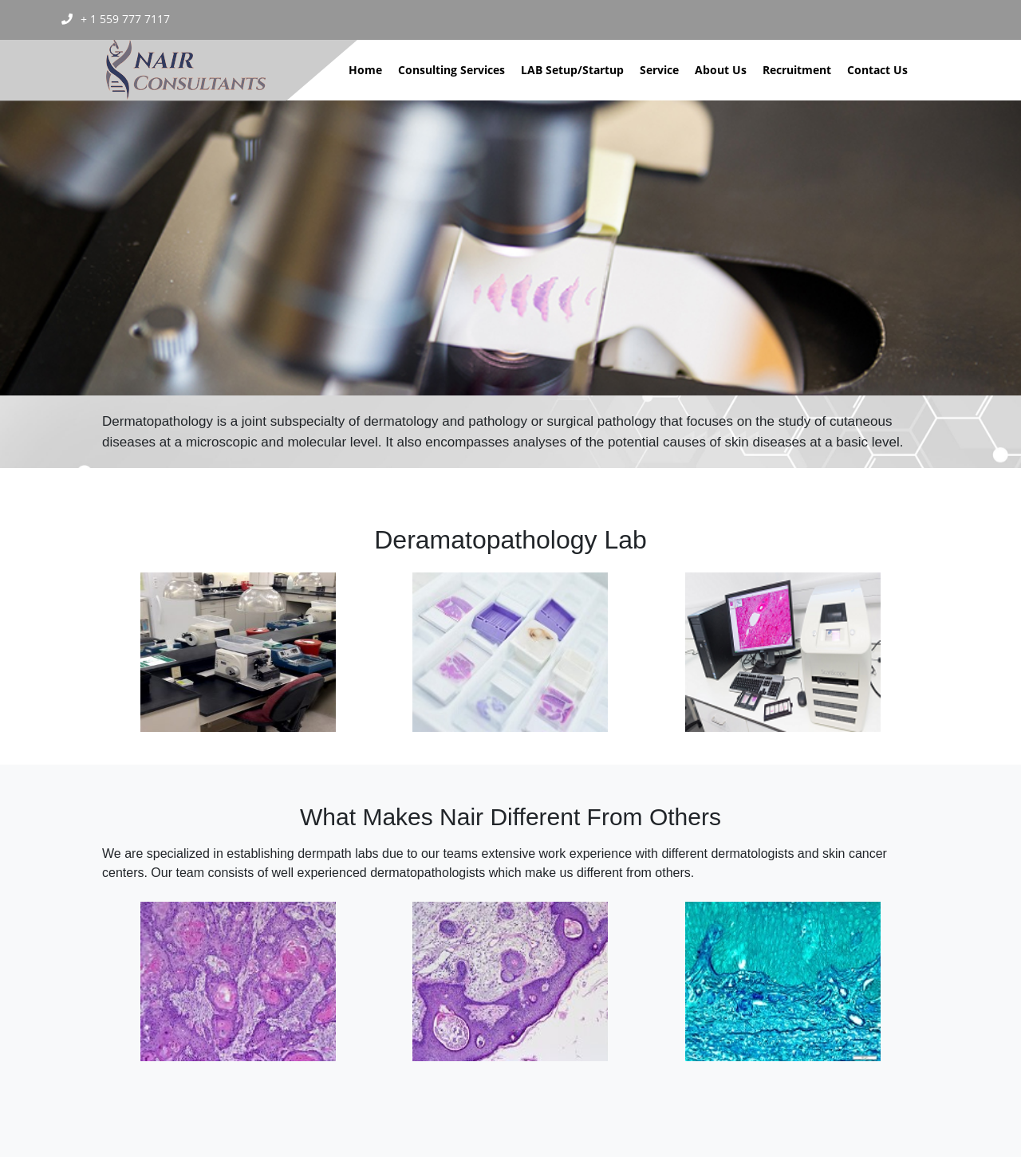What is the focus of Dermatopathology?
Using the visual information, respond with a single word or phrase.

study of cutaneous diseases